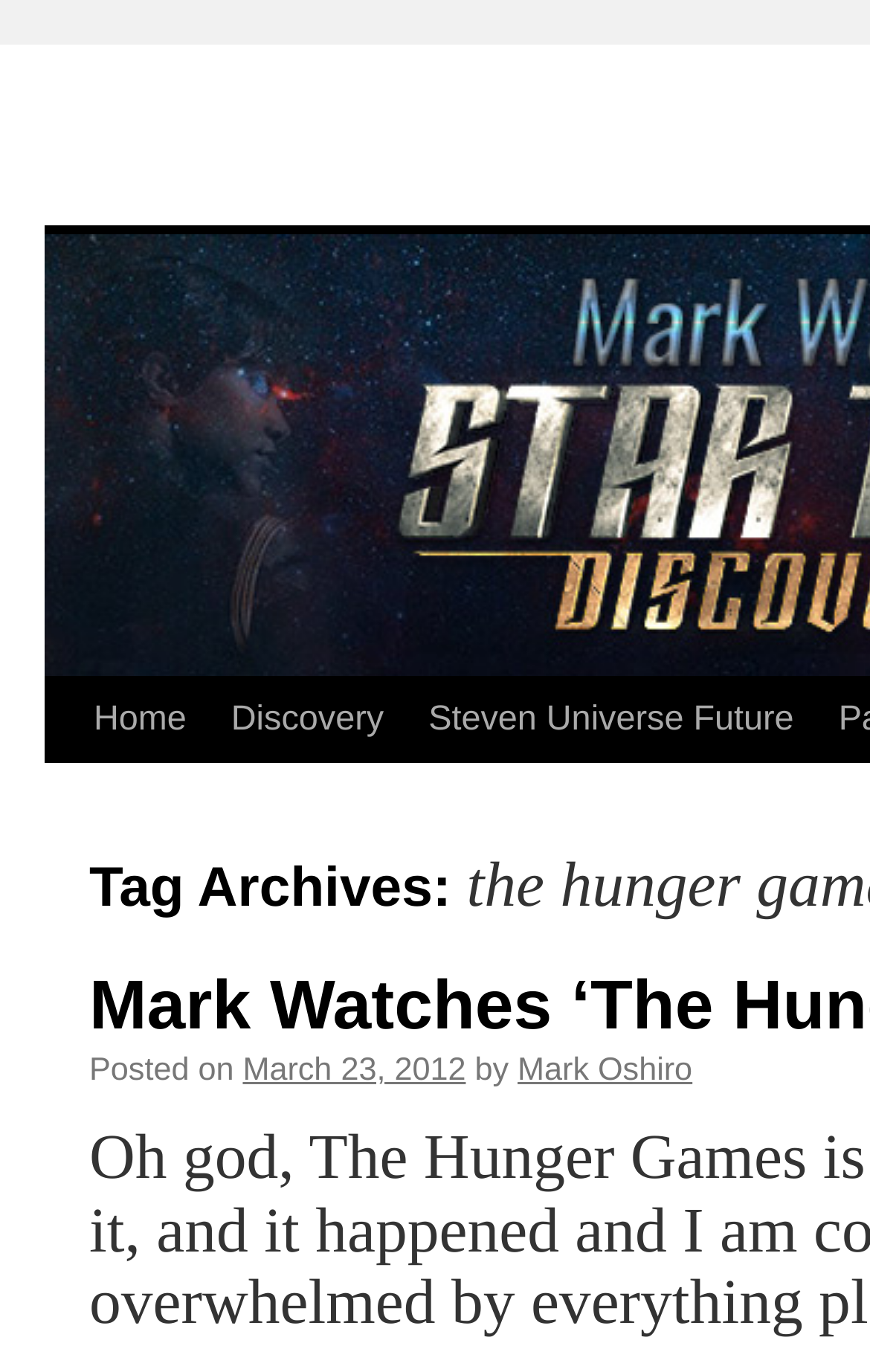Construct a comprehensive description capturing every detail on the webpage.

The webpage is about "The Hunger Games". At the top left, there is a link to "Skip to content". Next to it, there are three horizontal links: "Home", "Discovery", and "Steven Universe Future". 

Below these links, there is a section with a post information. The post was made on "March 23, 2012" by "Mark Oshiro". The text "Posted on" is located to the left of the date, and the text "by" is located to the left of the author's name.